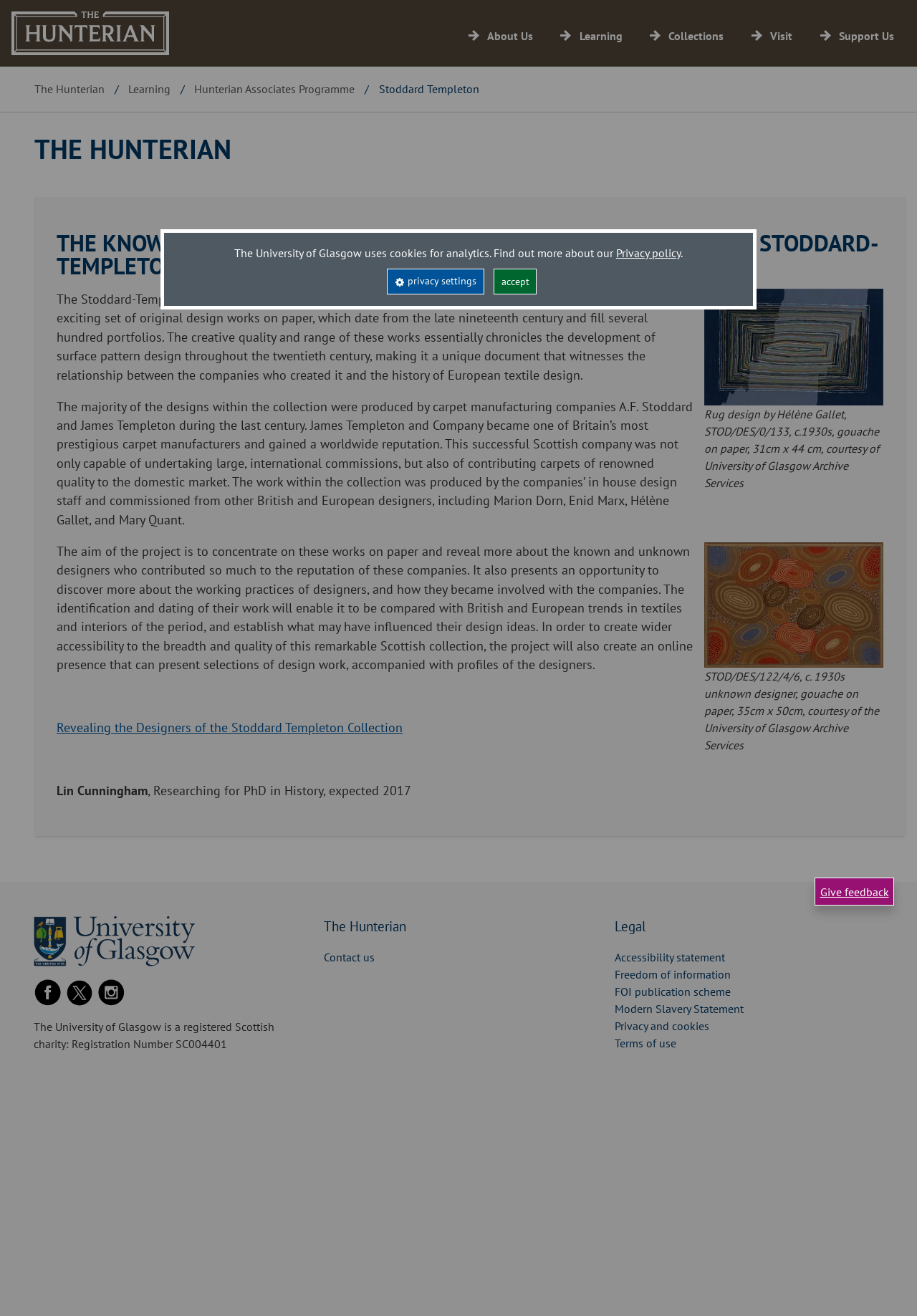Please specify the bounding box coordinates of the element that should be clicked to execute the given instruction: 'Give feedback'. Ensure the coordinates are four float numbers between 0 and 1, expressed as [left, top, right, bottom].

[0.894, 0.672, 0.969, 0.683]